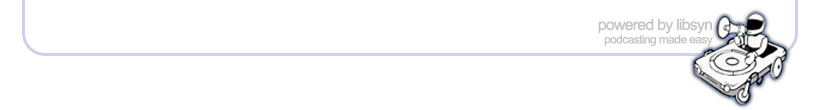Respond with a single word or phrase:
What is the format of the character's design?

minimalist, black-and-white